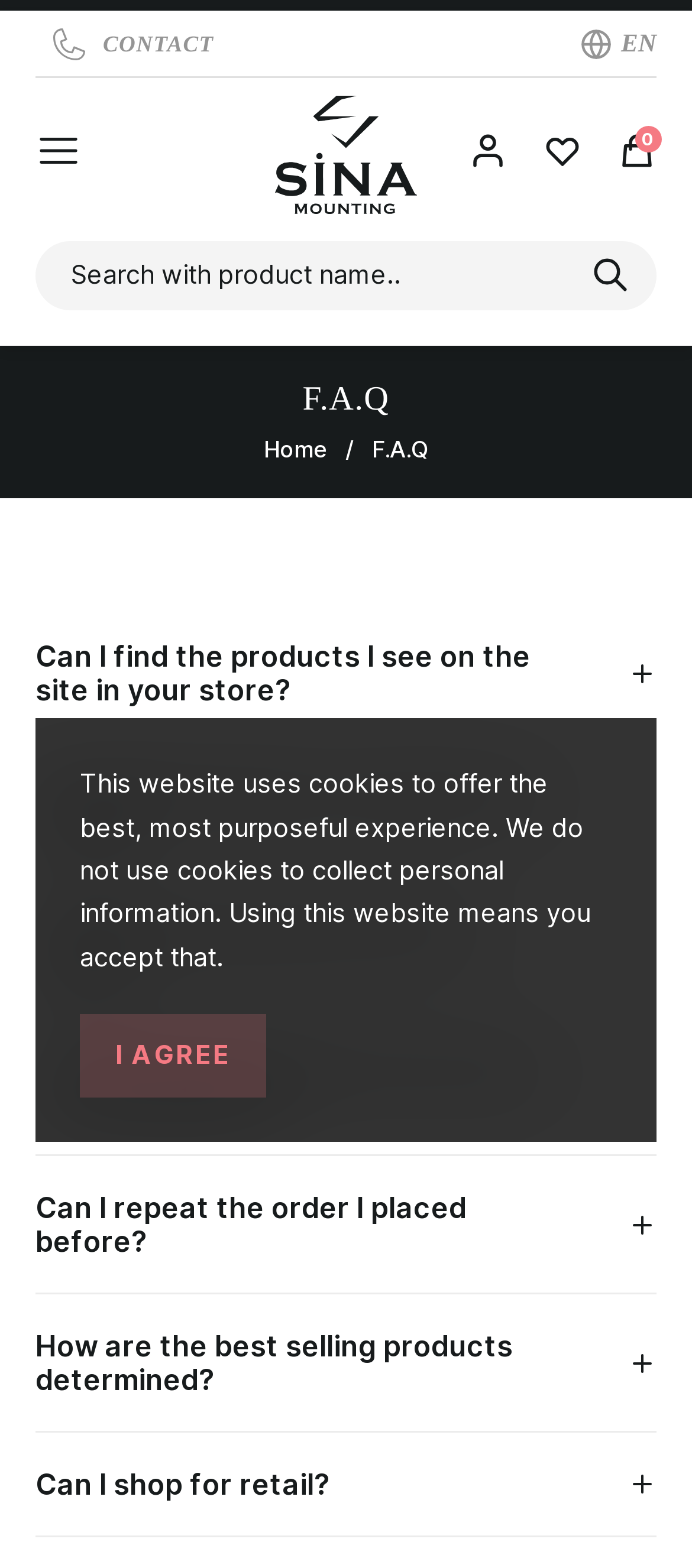Please identify the bounding box coordinates of the region to click in order to complete the task: "View FAQ". The coordinates must be four float numbers between 0 and 1, specified as [left, top, right, bottom].

[0.437, 0.243, 0.563, 0.268]